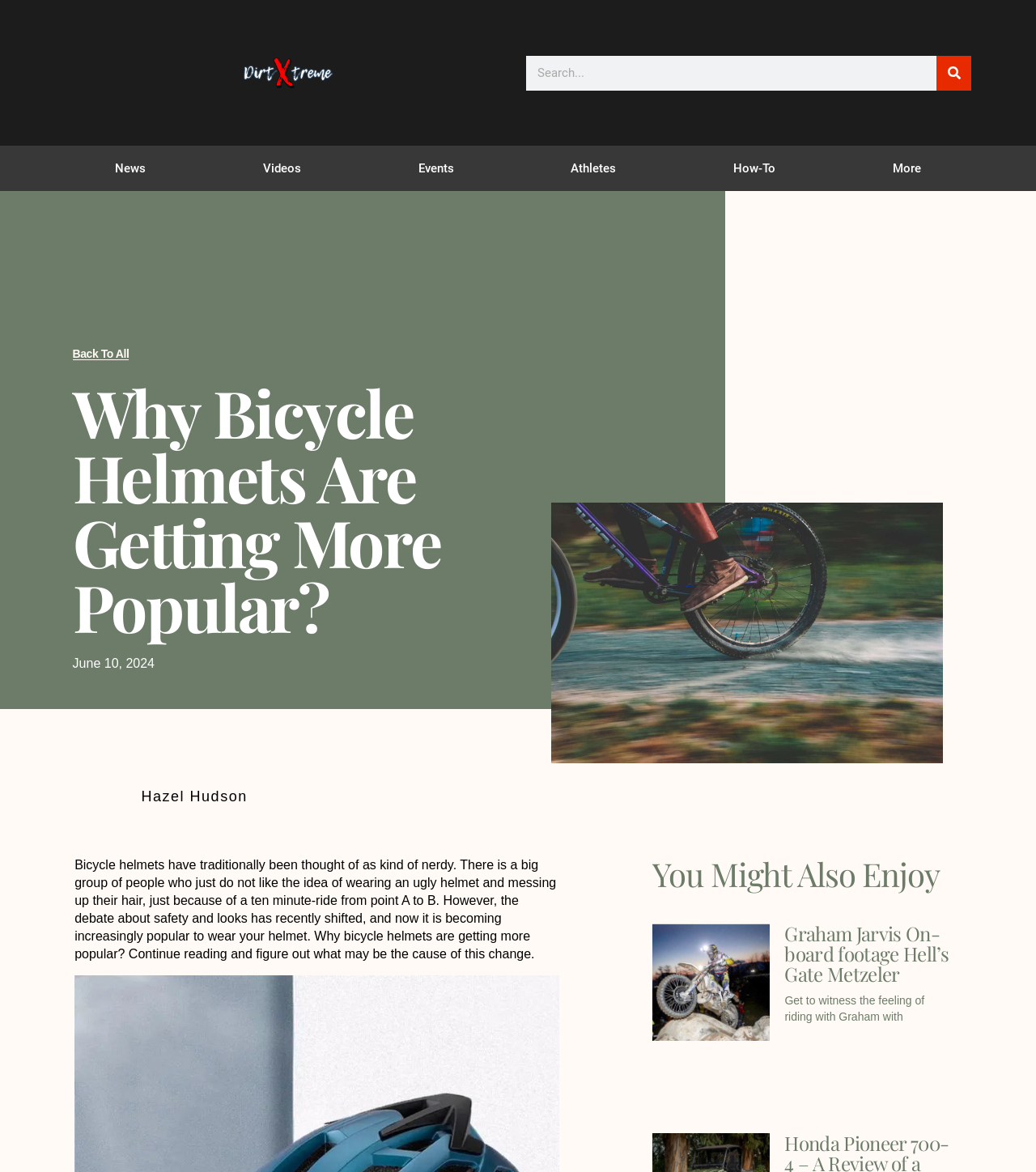Answer the question with a brief word or phrase:
How many links are in the top navigation menu?

7